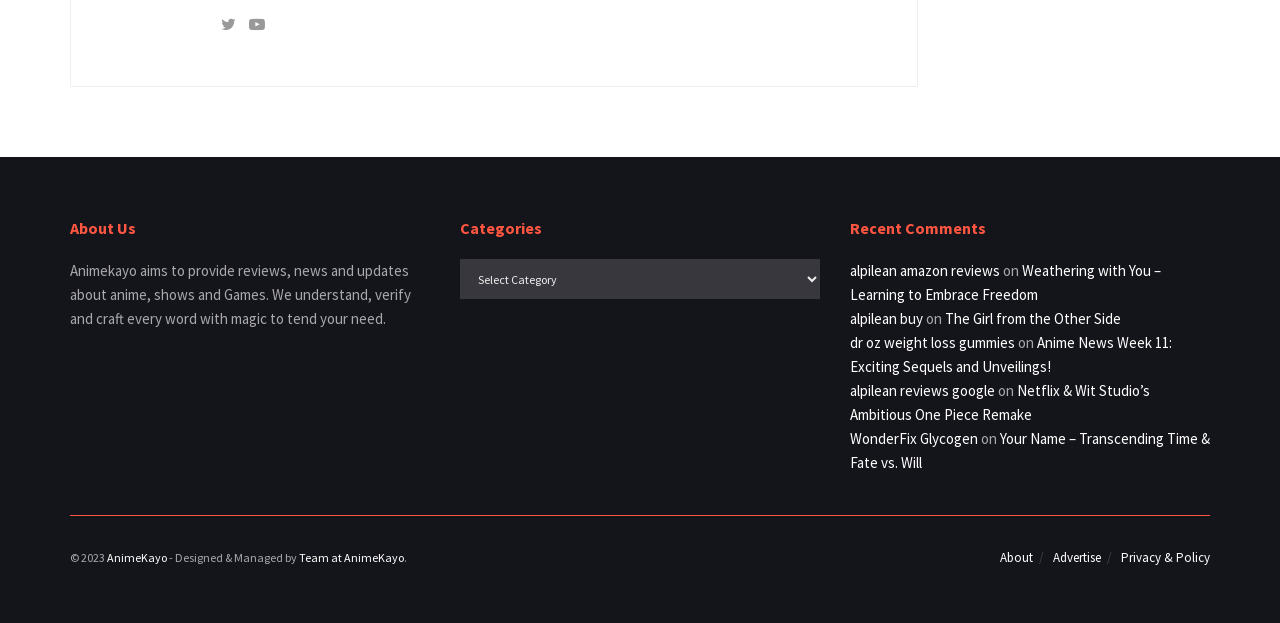Specify the bounding box coordinates of the element's area that should be clicked to execute the given instruction: "Select a category". The coordinates should be four float numbers between 0 and 1, i.e., [left, top, right, bottom].

[0.359, 0.416, 0.641, 0.48]